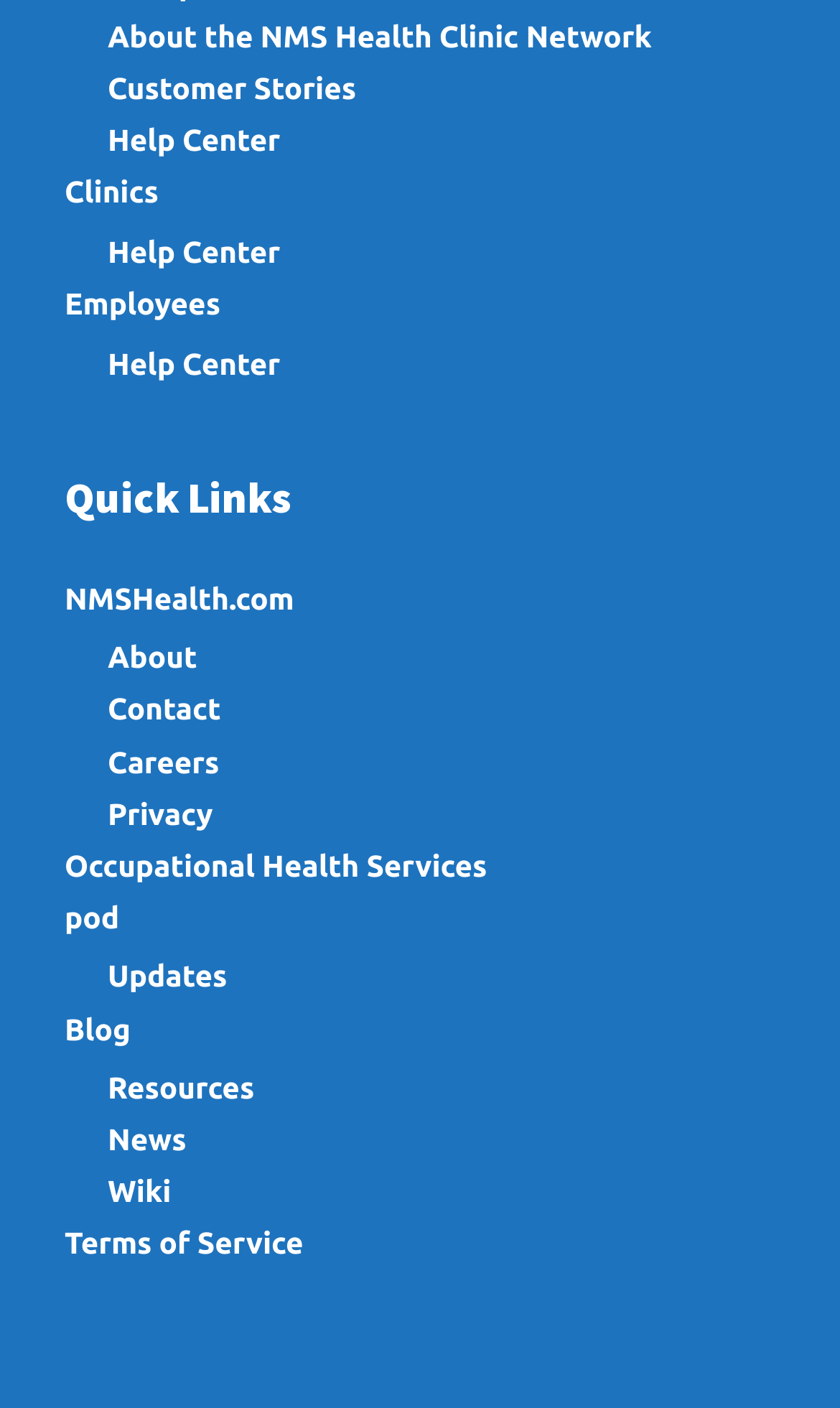Find the bounding box coordinates for the area that must be clicked to perform this action: "Visit NMSHealth.com".

[0.077, 0.413, 0.35, 0.437]